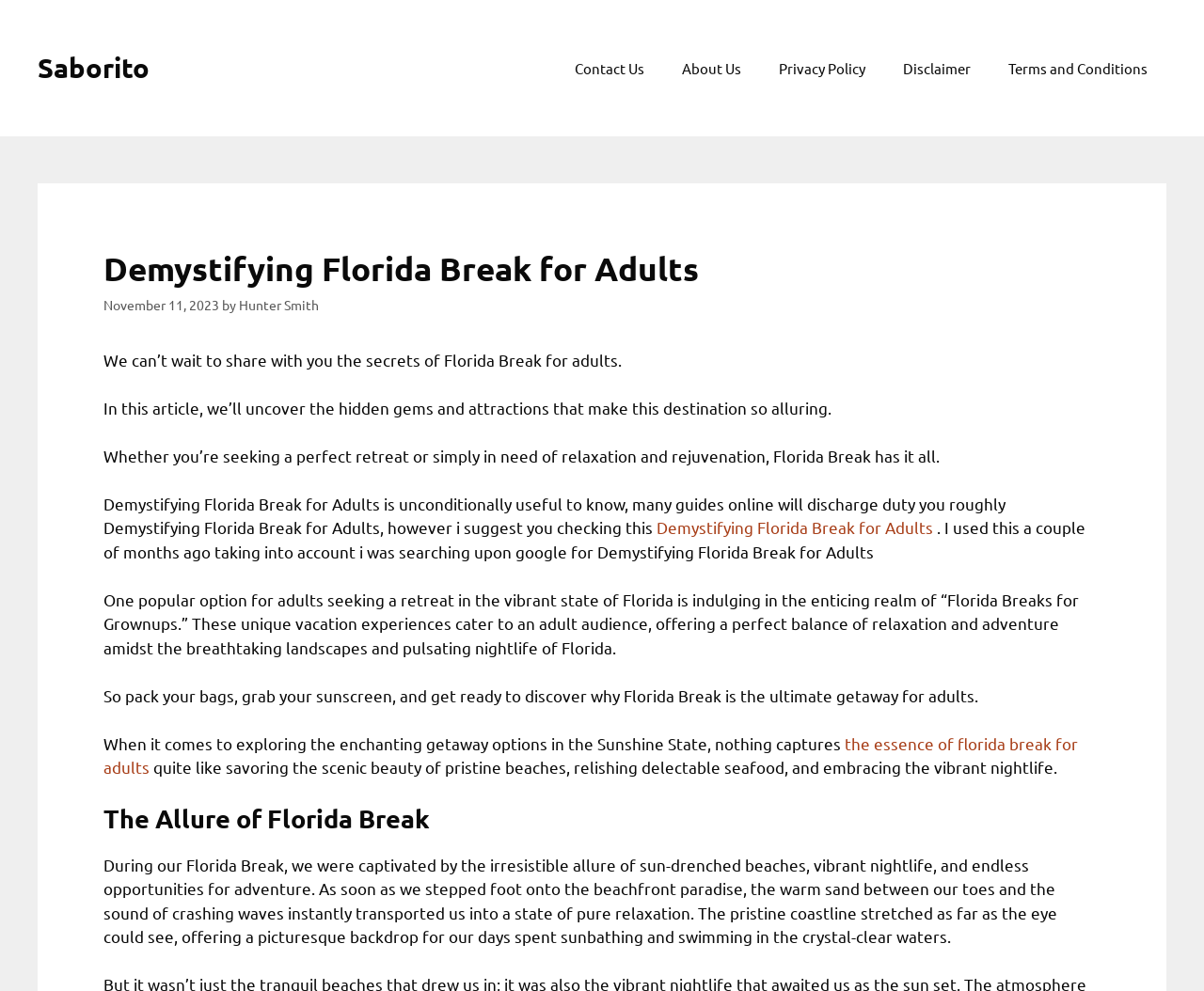Please identify the coordinates of the bounding box for the clickable region that will accomplish this instruction: "Click the 'Contact Us' link".

[0.462, 0.047, 0.551, 0.09]